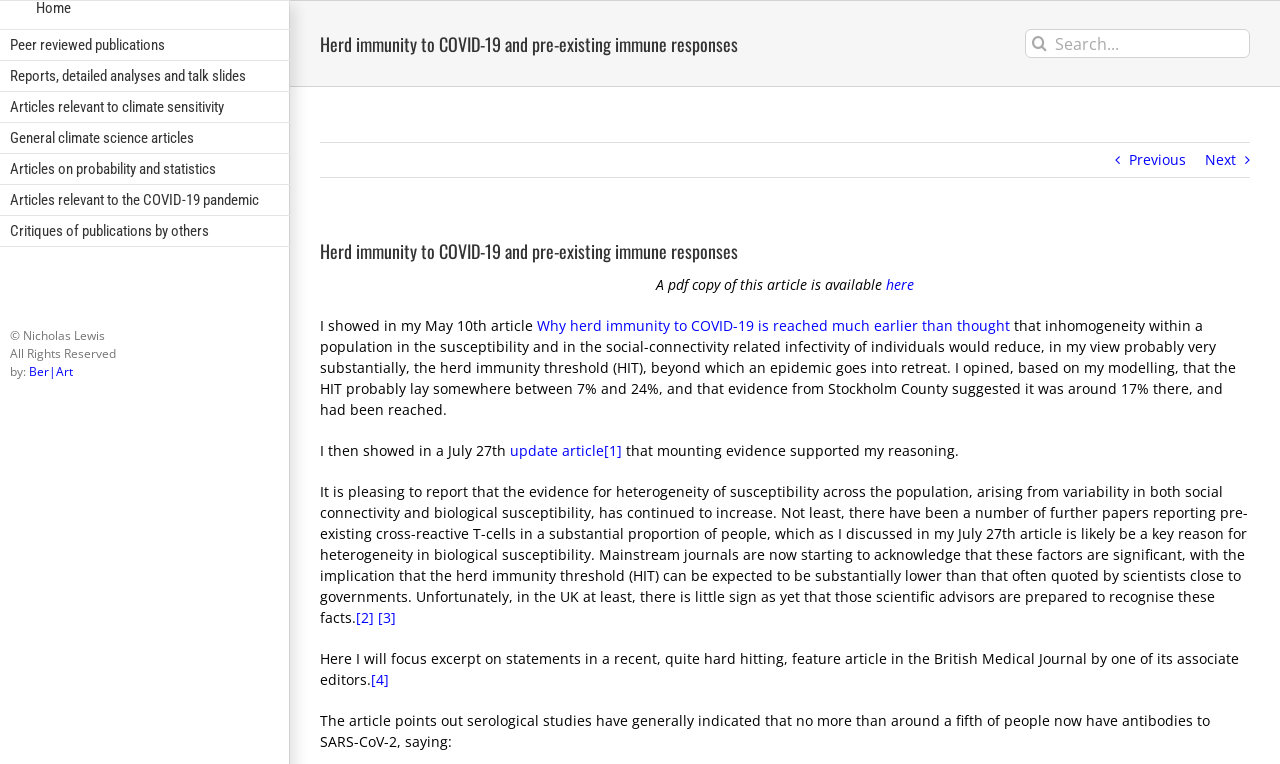Find the bounding box coordinates of the element's region that should be clicked in order to follow the given instruction: "Search for products". The coordinates should consist of four float numbers between 0 and 1, i.e., [left, top, right, bottom].

None